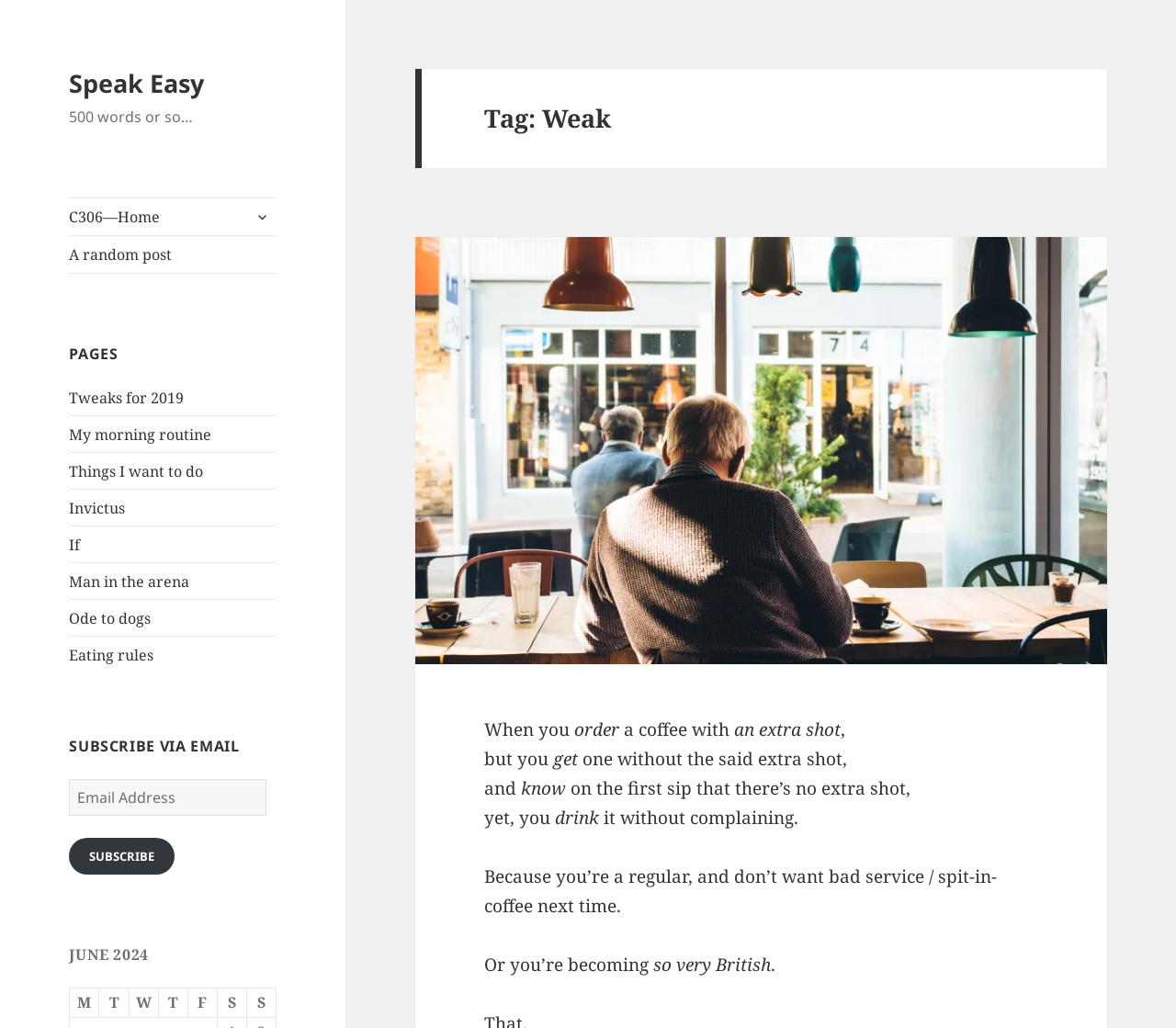How many column headers are in the table?
Give a one-word or short phrase answer based on the image.

7